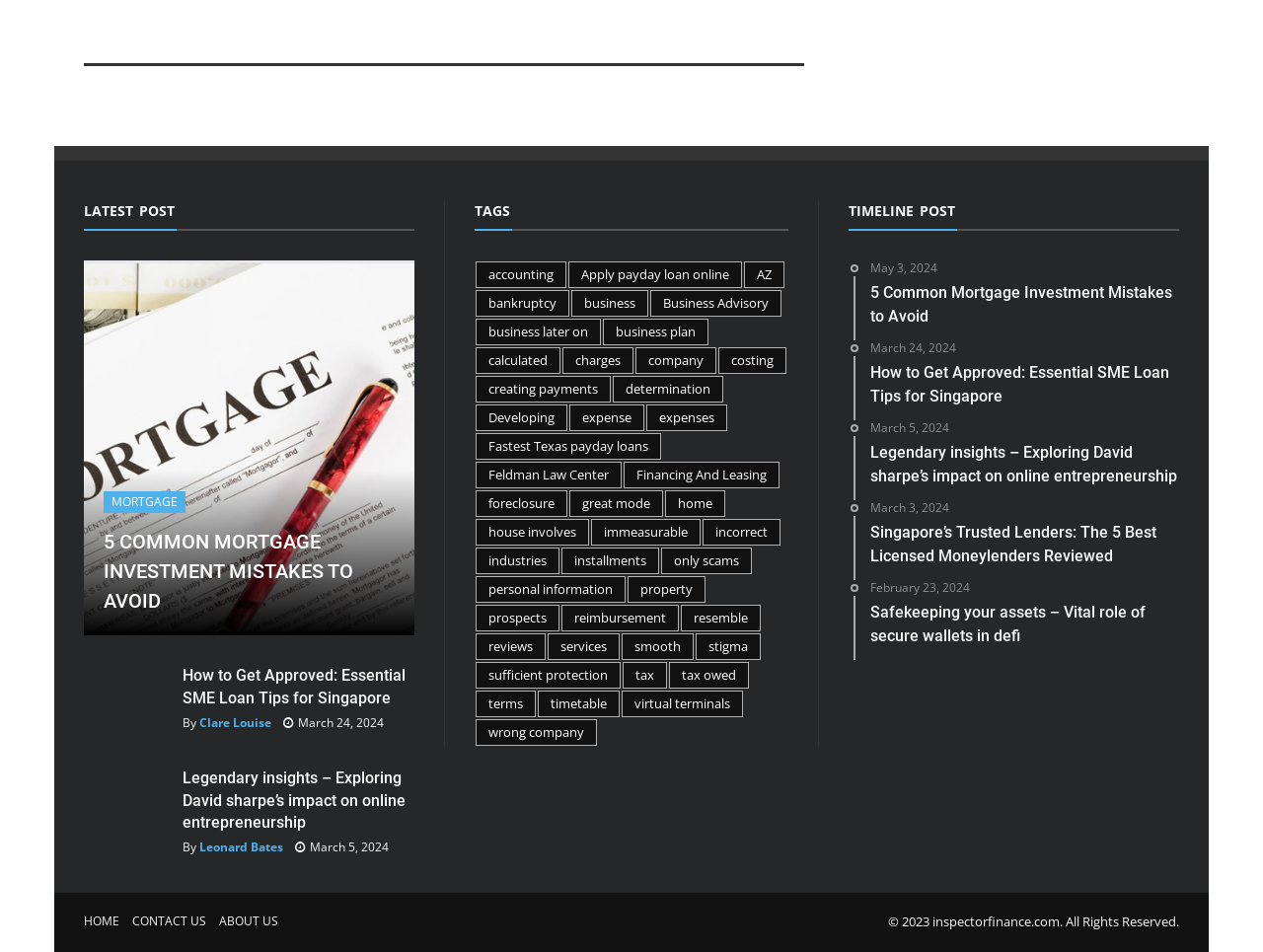Locate the bounding box coordinates of the clickable element to fulfill the following instruction: "Read the 'How to Get Approved: Essential SME Loan Tips for Singapore' article". Provide the coordinates as four float numbers between 0 and 1 in the format [left, top, right, bottom].

[0.066, 0.699, 0.328, 0.745]